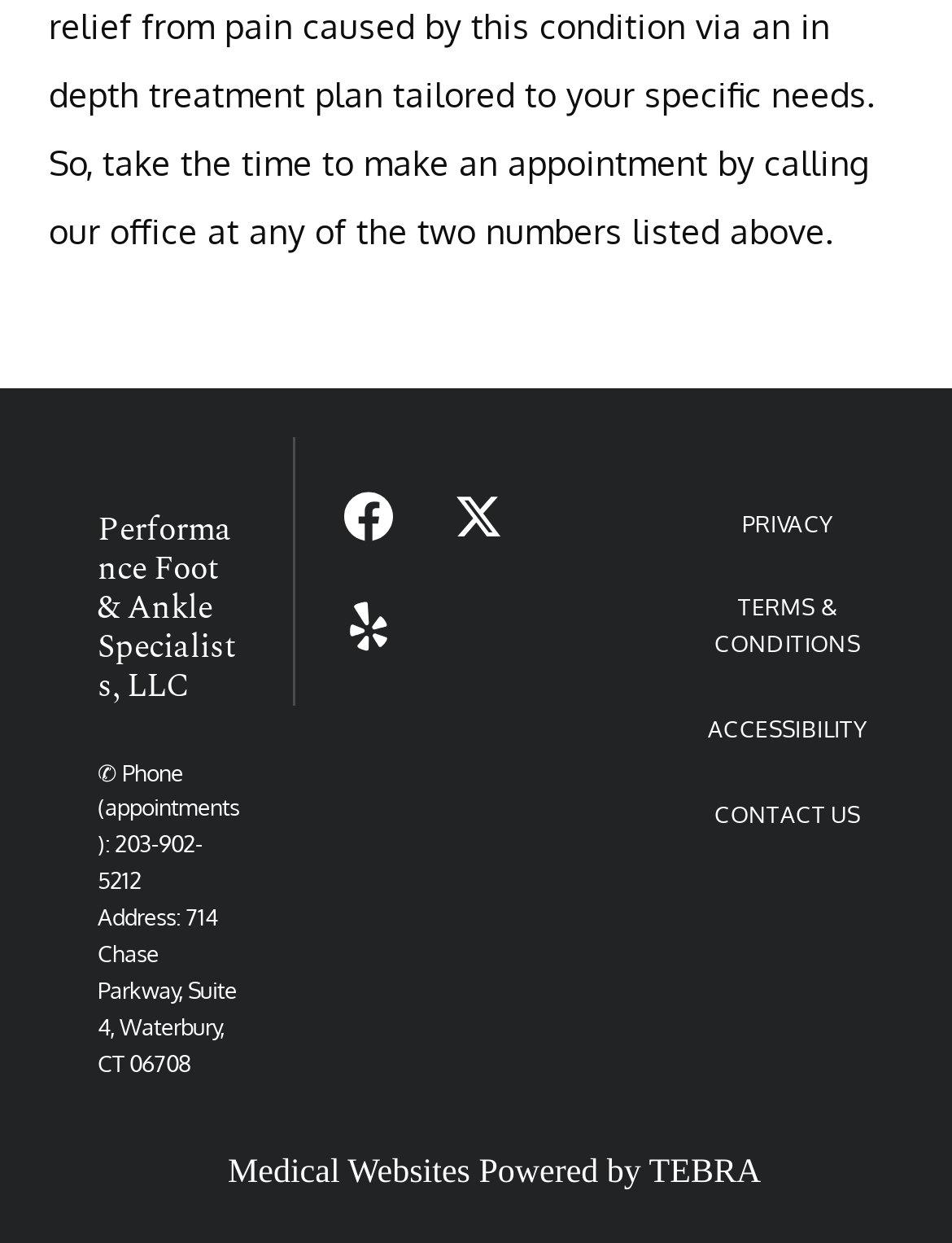Identify the bounding box coordinates of the clickable region to carry out the given instruction: "Contact us for more information".

[0.751, 0.643, 0.904, 0.666]